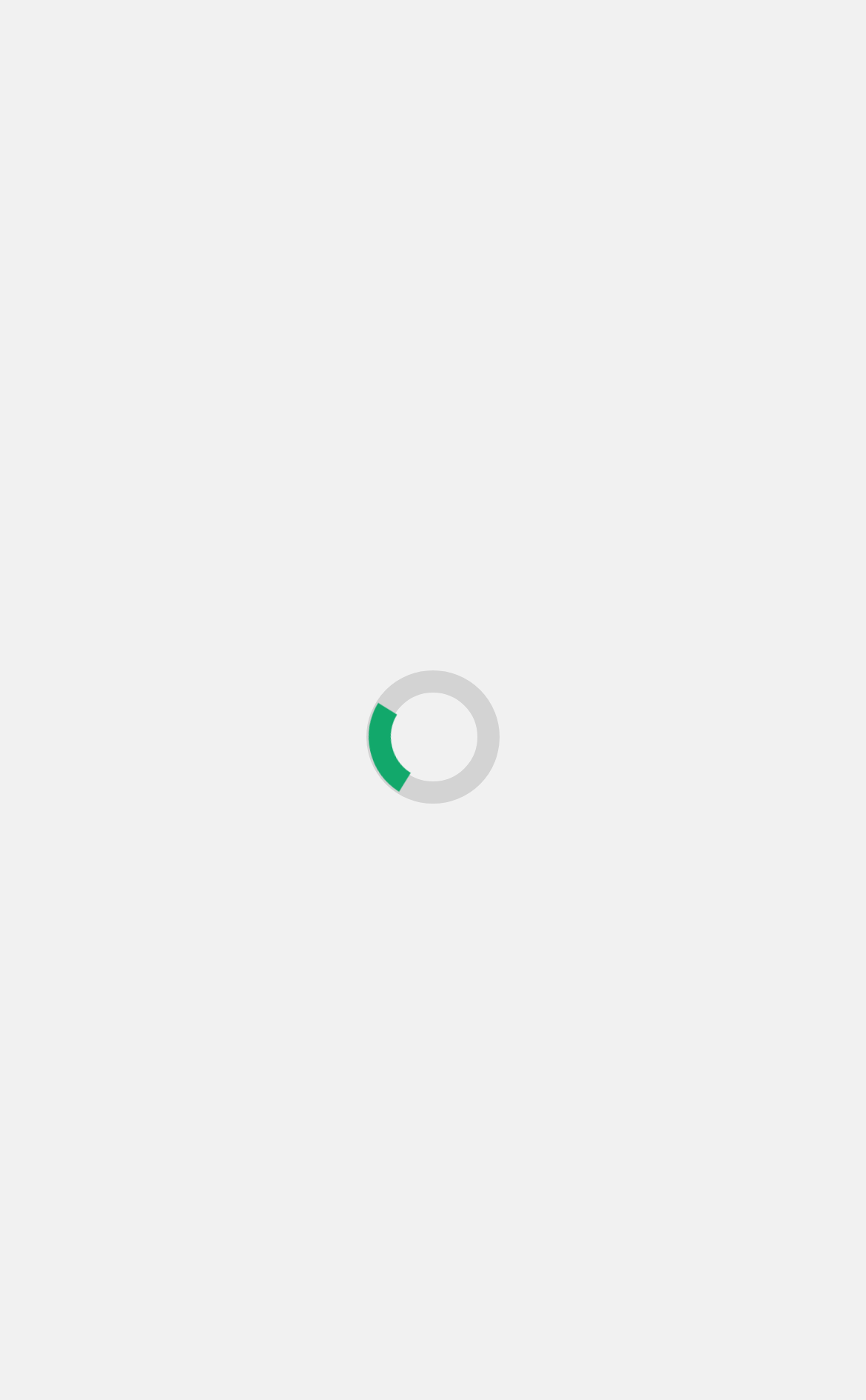What type of menu is available on the webpage?
Provide a short answer using one word or a brief phrase based on the image.

Primary Menu